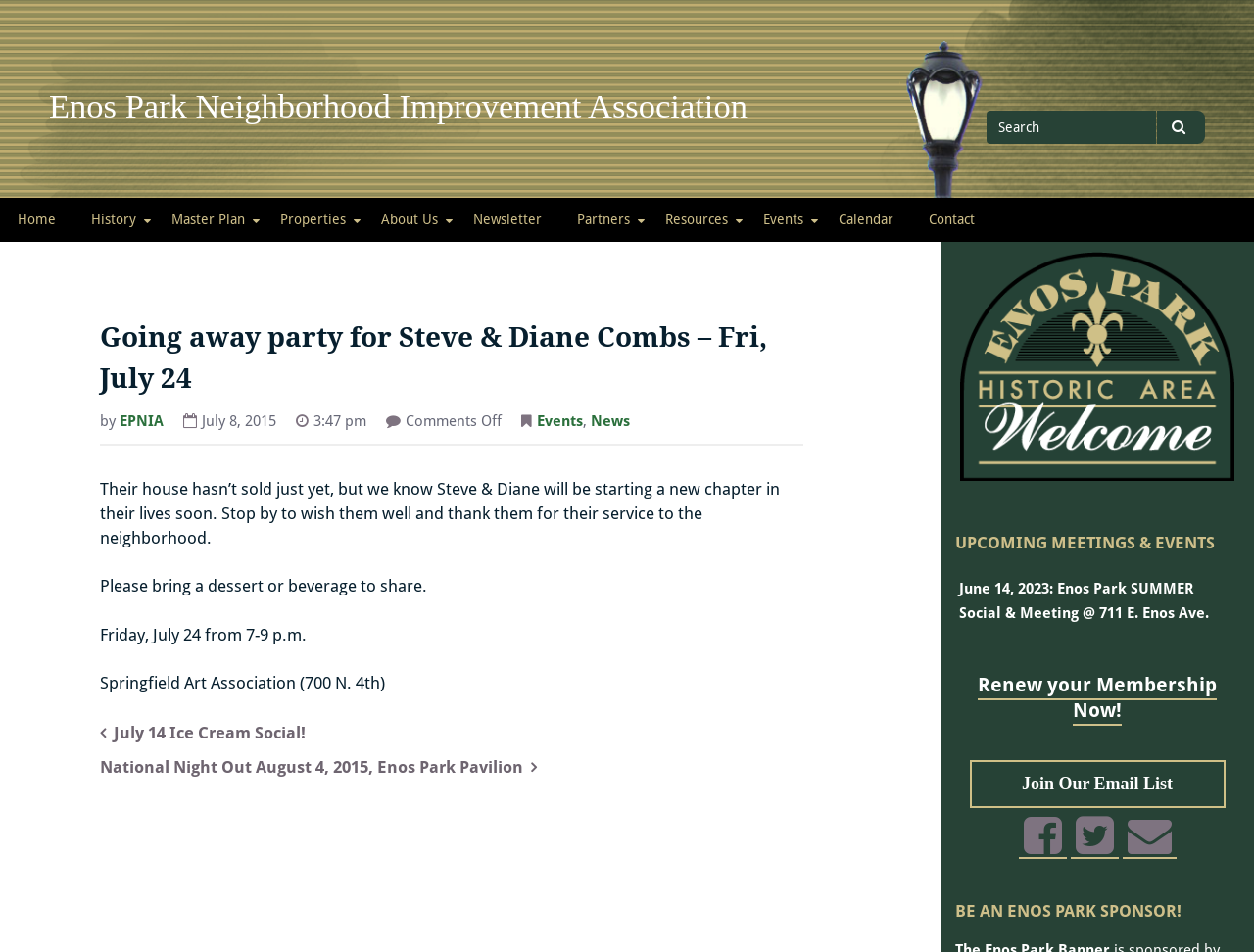Identify the primary heading of the webpage and provide its text.

Going away party for Steve & Diane Combs – Fri, July 24